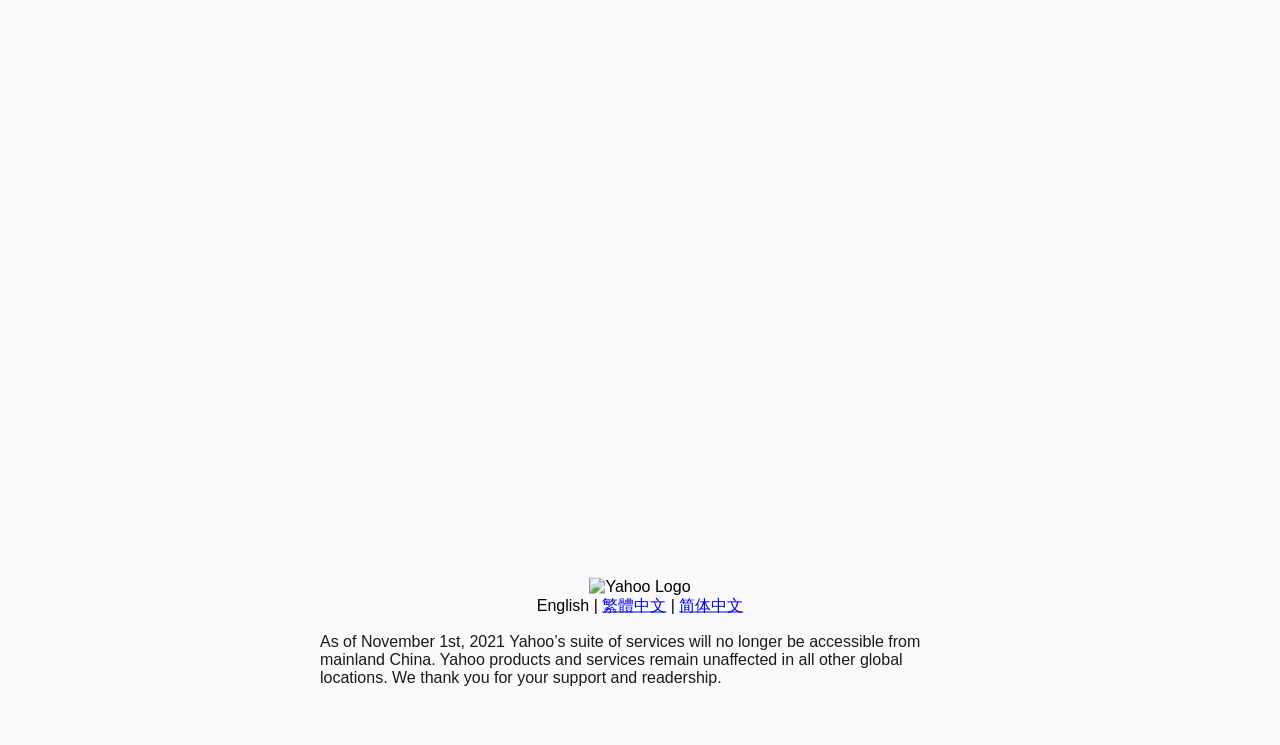Determine the bounding box of the UI element mentioned here: "简体中文". The coordinates must be in the format [left, top, right, bottom] with values ranging from 0 to 1.

[0.531, 0.801, 0.581, 0.823]